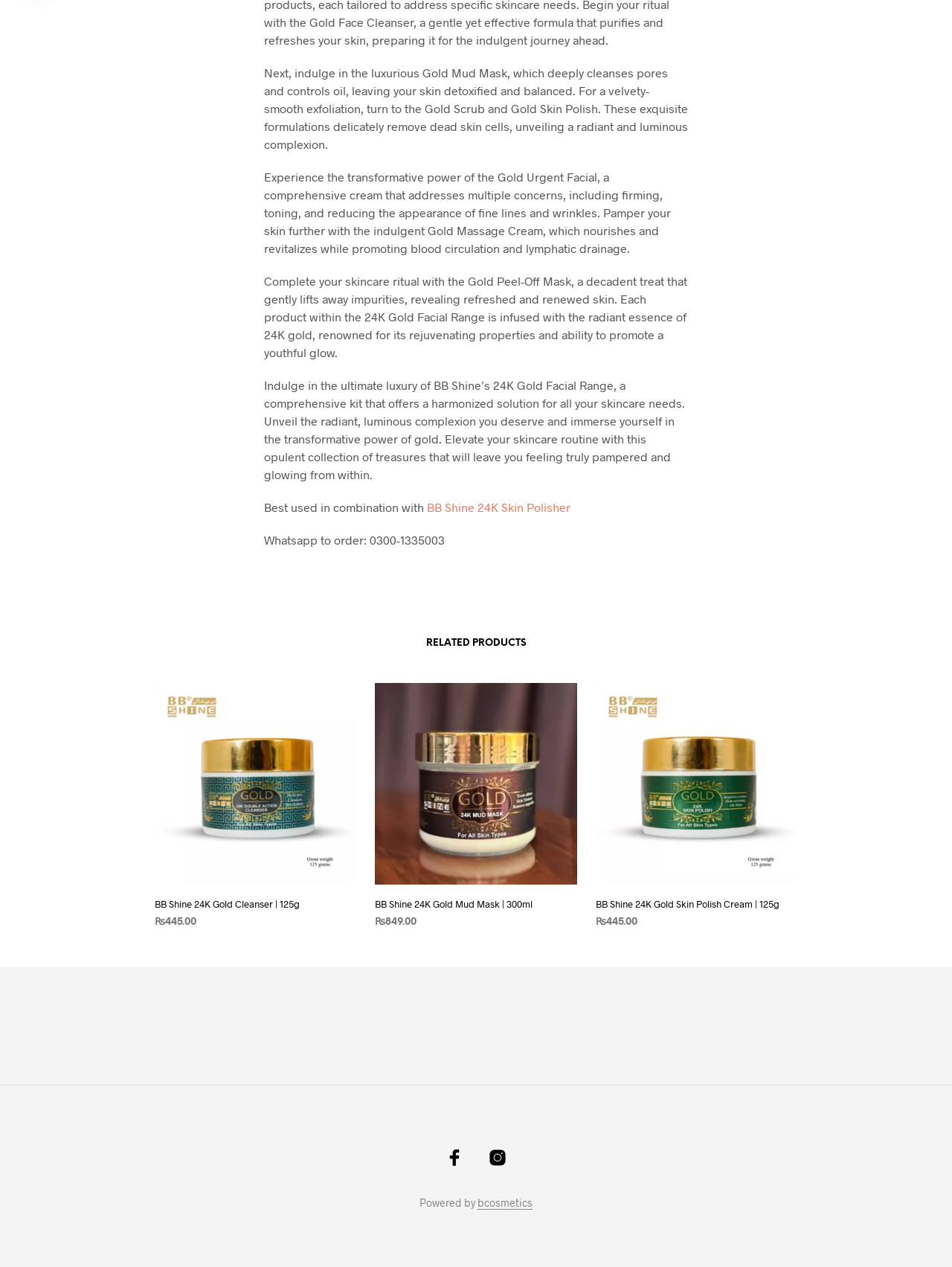Using the description: "bcosmetics", determine the UI element's bounding box coordinates. Ensure the coordinates are in the format of four float numbers between 0 and 1, i.e., [left, top, right, bottom].

[0.502, 0.945, 0.559, 0.955]